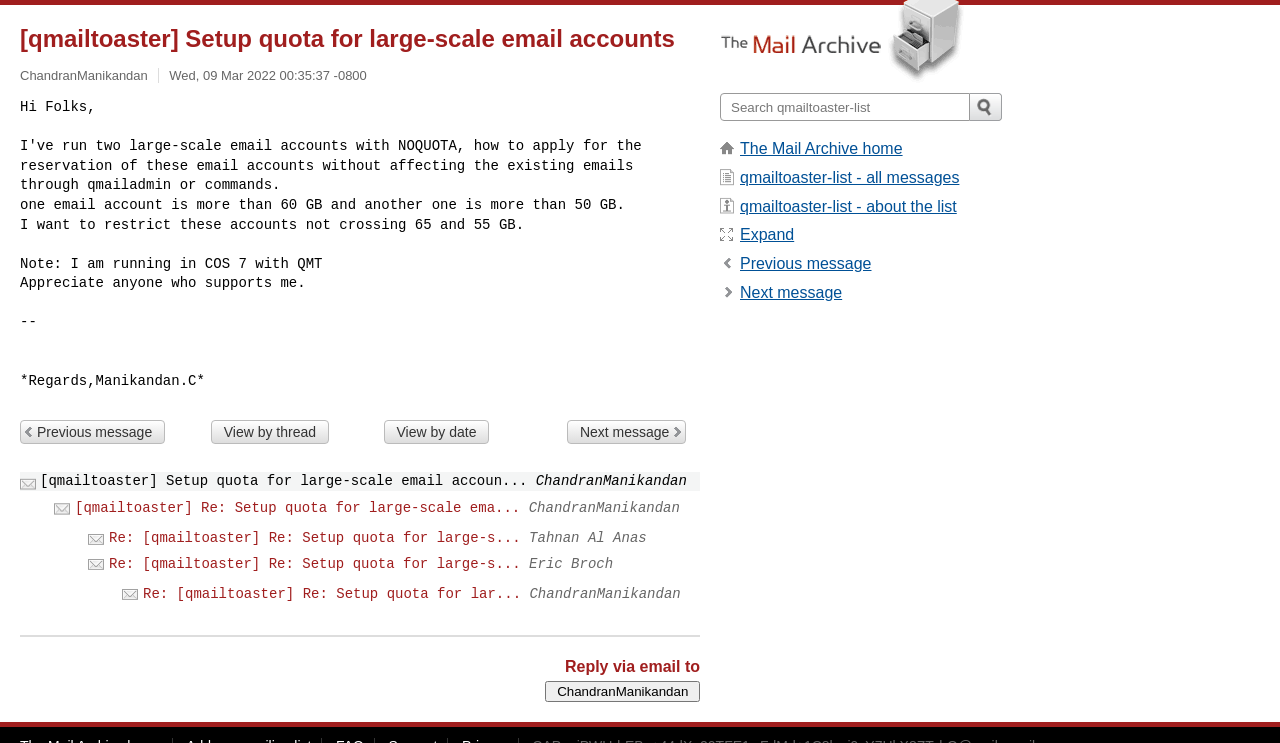Using details from the image, please answer the following question comprehensively:
What is the author of the first message?

I found the author's name by looking at the text next to the timestamp 'Wed, 09 Mar 2022 00:35:37 -0800', which is 'ChandranManikandan'.